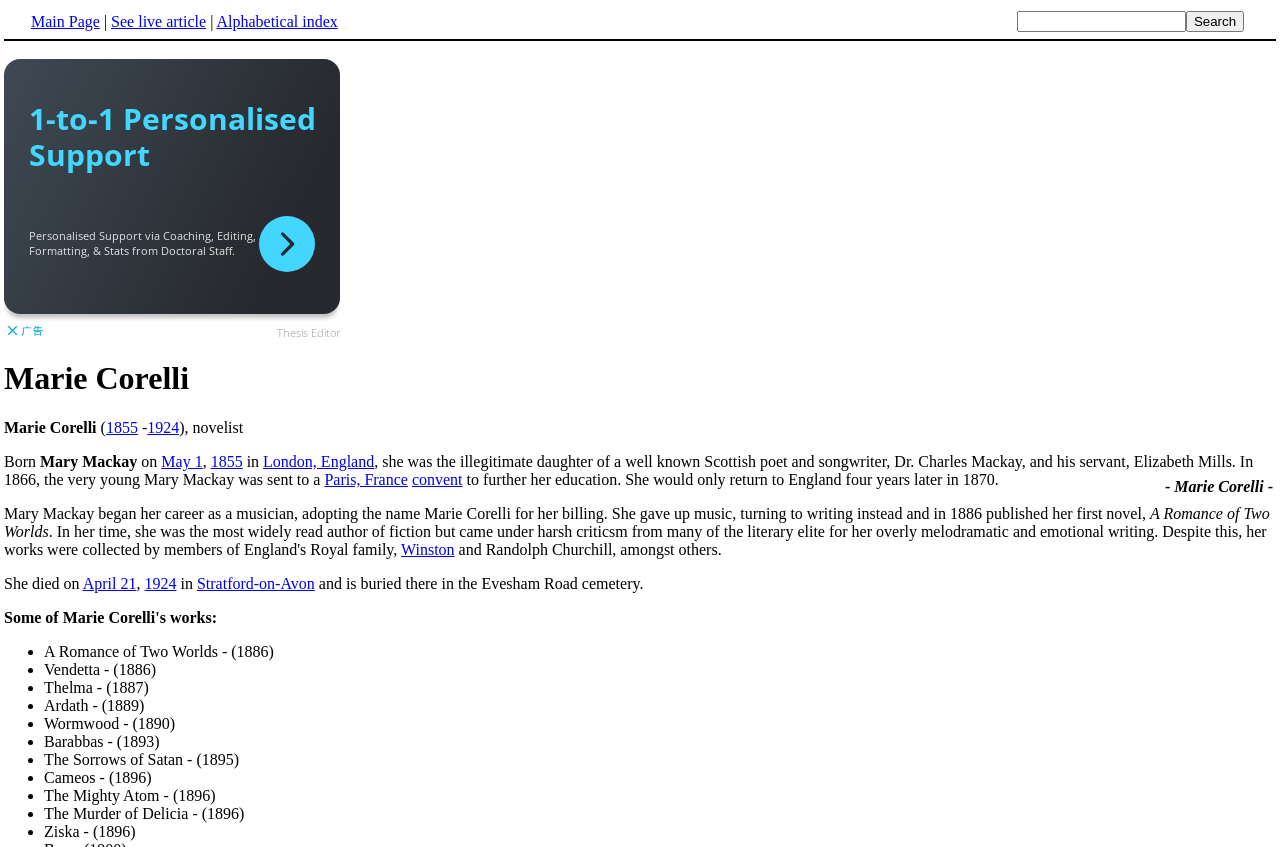Please identify the bounding box coordinates of the clickable region that I should interact with to perform the following instruction: "View Marie Corelli's biography". The coordinates should be expressed as four float numbers between 0 and 1, i.e., [left, top, right, bottom].

[0.003, 0.426, 0.997, 0.469]